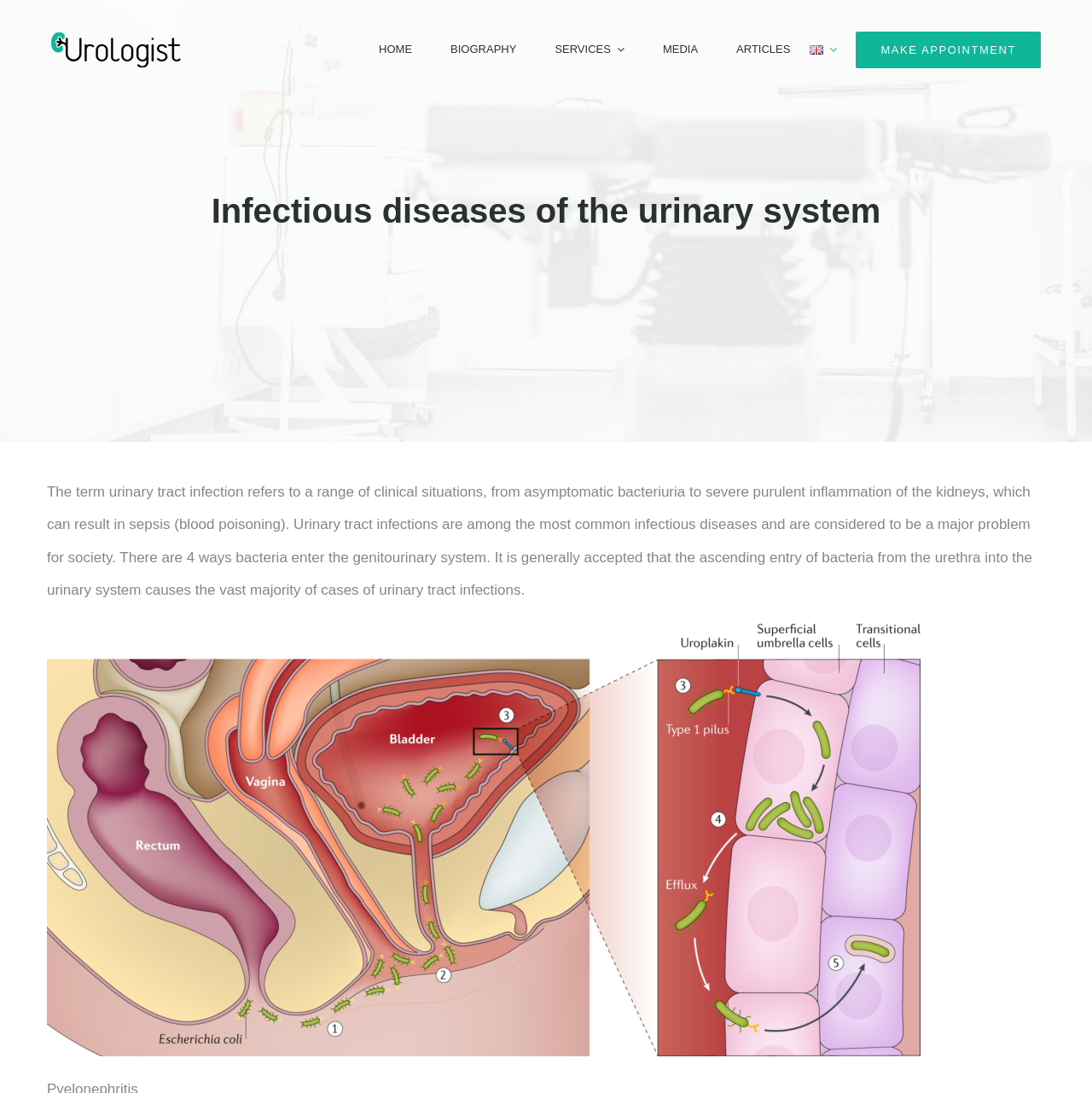What is the main topic of this webpage?
Please respond to the question with a detailed and informative answer.

Based on the page title bar and the static text, it is clear that the main topic of this webpage is related to infectious diseases of the urinary system, specifically urinary tract infections.